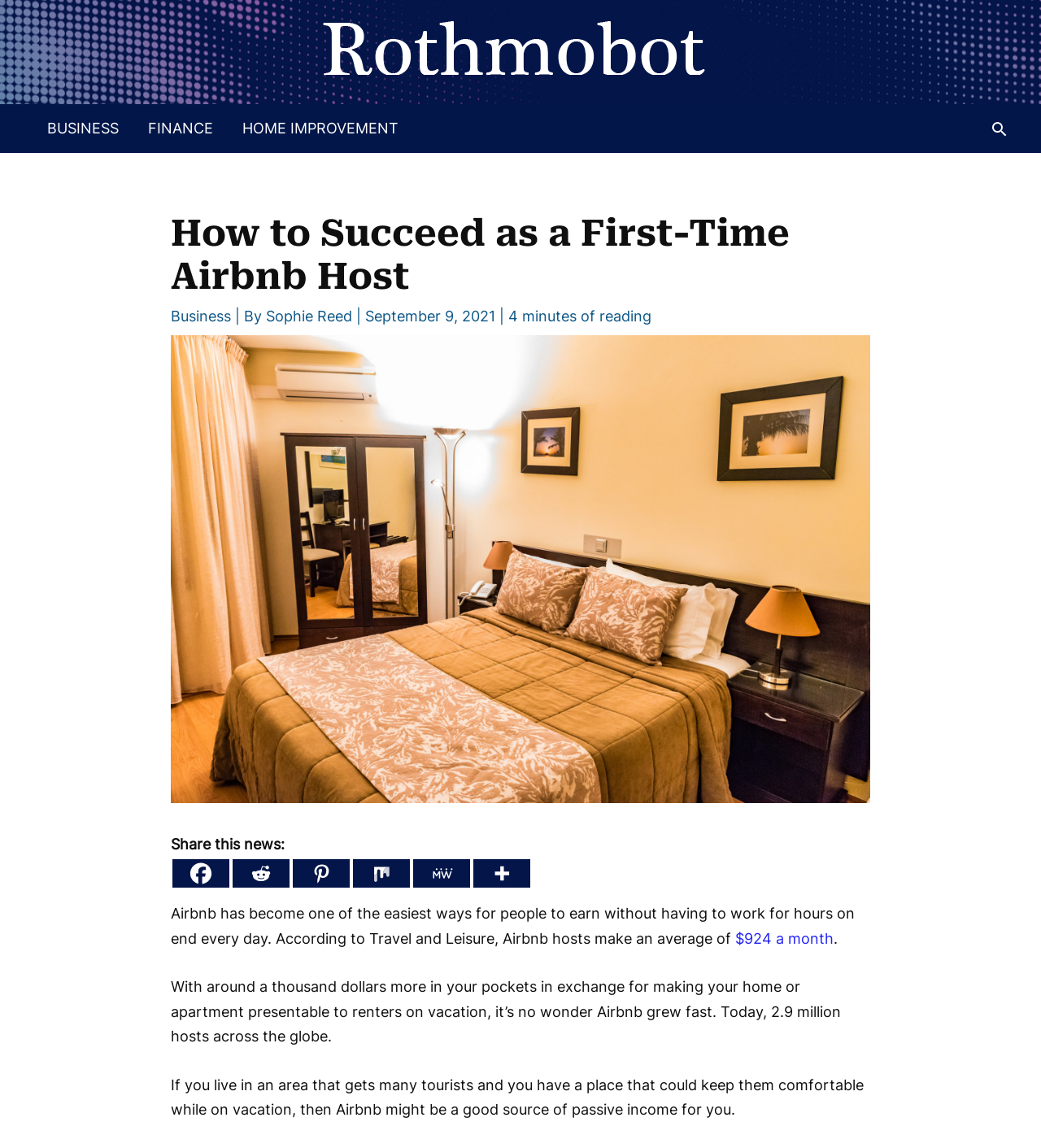Locate the UI element described by Home Improvement and provide its bounding box coordinates. Use the format (top-left x, top-left y, bottom-right x, bottom-right y) with all values as floating point numbers between 0 and 1.

[0.219, 0.091, 0.397, 0.133]